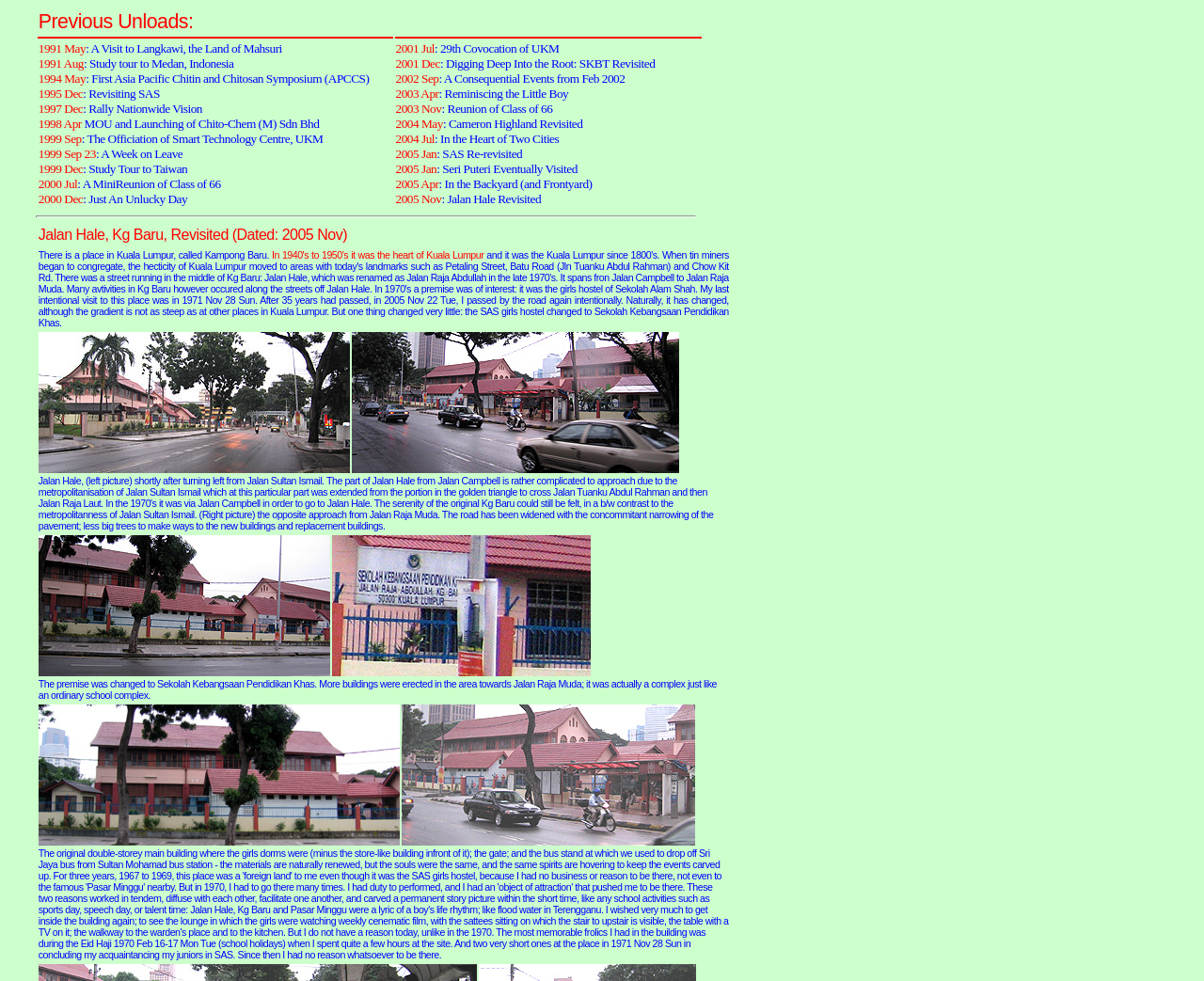Articulate a detailed summary of the webpage's content and design.

The webpage is about Jalan Hale Revisited, a nostalgic account of a person's experiences in Kuala Lumpur, specifically in the Kampong Baru area. The page is divided into sections, with a table at the top listing various events and dates from 1991 to 2005.

Below the table, there is a horizontal separator, followed by a layout table with several rows. The first row contains a title, "Jalan Hale, Kg Baru, Revisited (Dated: 2005 Nov)". The second row has a long paragraph of text describing the history of Kampong Baru and Jalan Hale, including how the area has changed over time.

The third row contains two images, one showing Jalan Hale shortly after turning left from Jalan Sultan Ismail, and the other showing the opposite approach from Jalan Raja Muda. The text accompanying the images describes the changes to the road and surrounding area.

The fourth row has another paragraph of text, describing how the premise of Sekolah Alam Shah has changed, with more buildings erected in the area. This is accompanied by two images showing the new buildings.

The final row has a long paragraph of text, which is a personal and nostalgic account of the author's experiences in the area, including their time at the SAS girls hostel and their memories of Jalan Hale, Kg Baru, and Pasar Minggu. This is accompanied by two images, which appear to be of the original double-storey main building of the hostel.